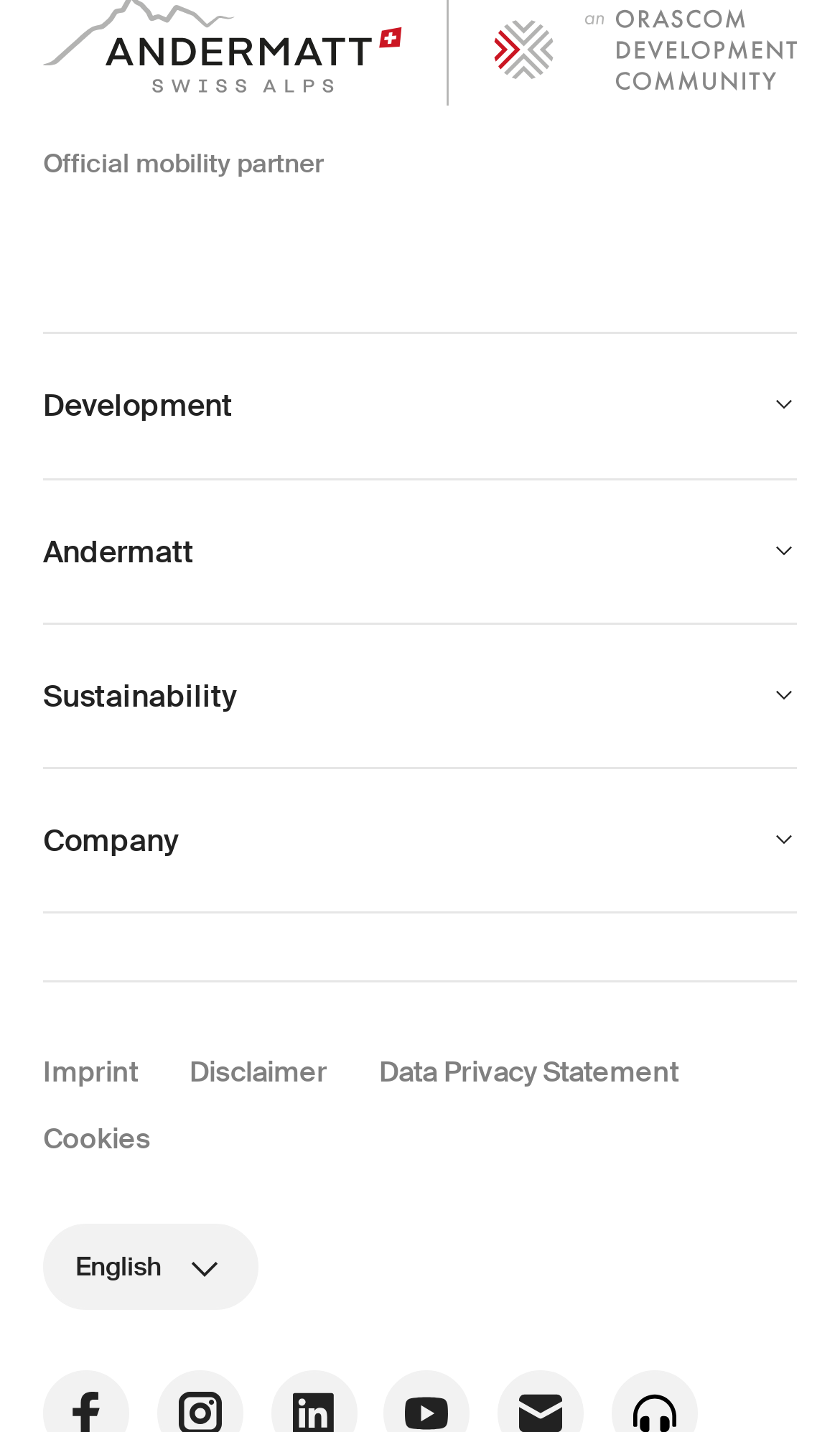Please provide a one-word or short phrase answer to the question:
What is the language currently selected?

English